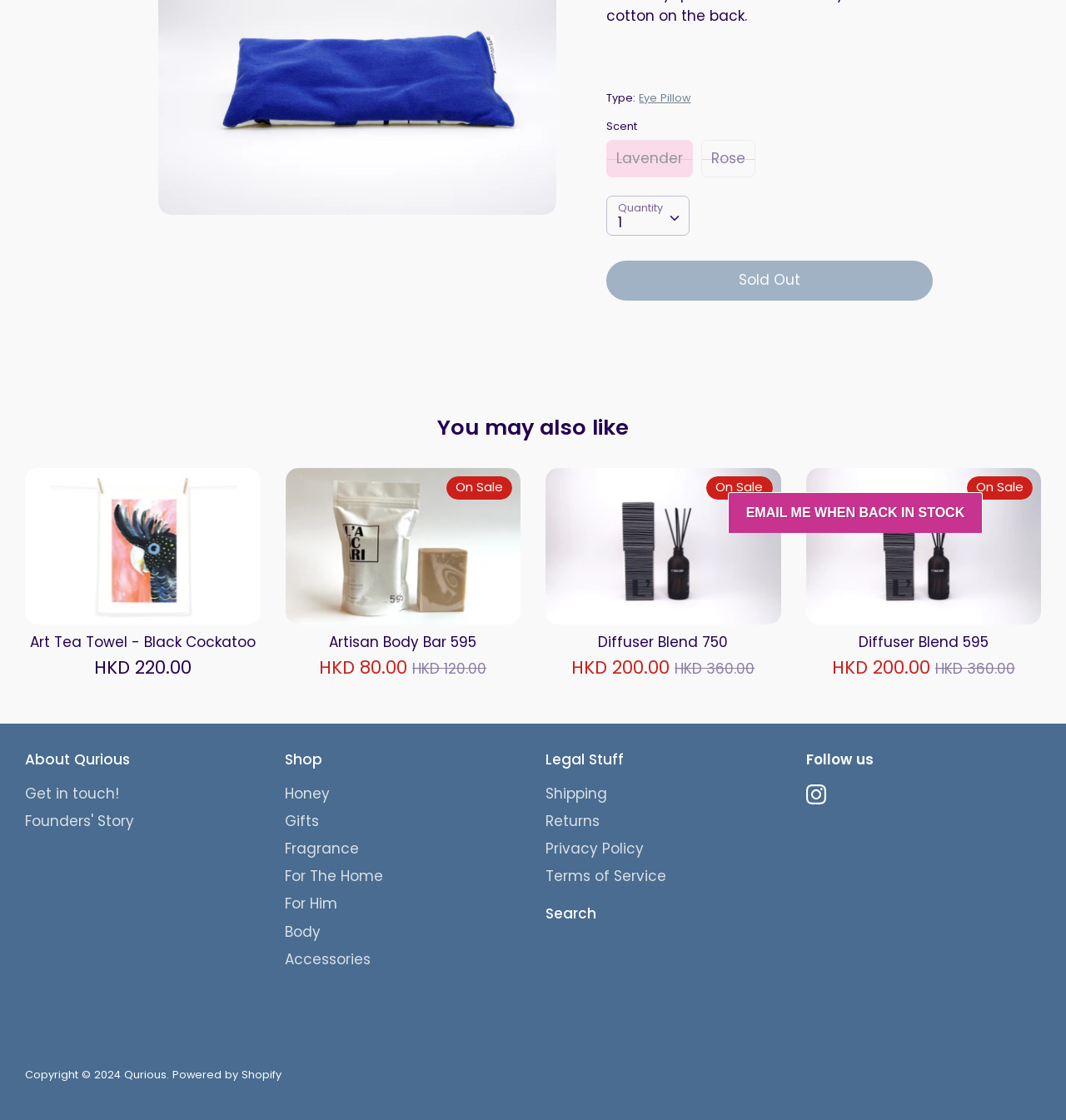Find the bounding box of the UI element described as: "Artisan Body Bar 595". The bounding box coordinates should be given as four float values between 0 and 1, i.e., [left, top, right, bottom].

[0.309, 0.565, 0.447, 0.583]